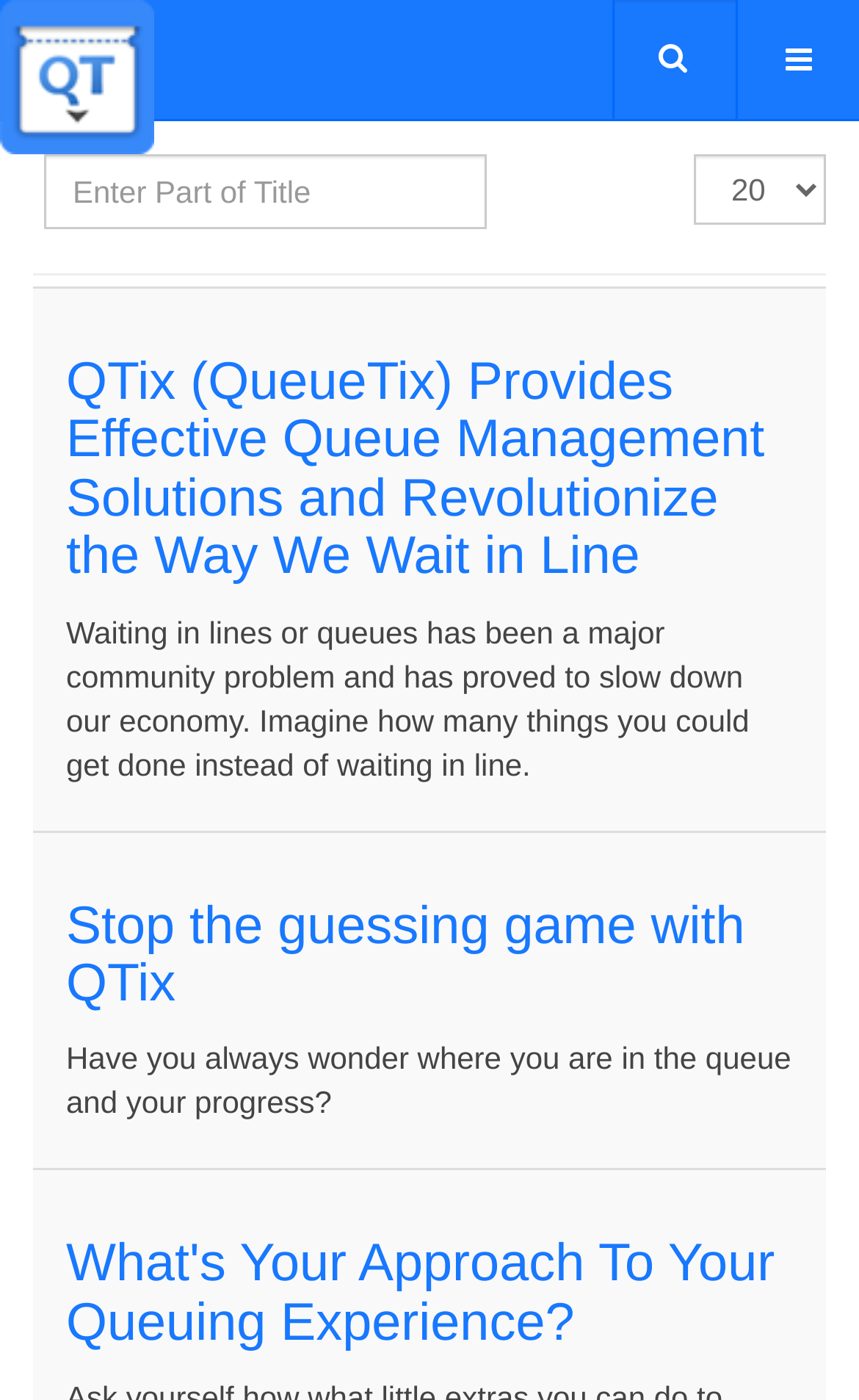Please respond in a single word or phrase: 
What is the problem that QueueTix is trying to solve?

Waiting in lines